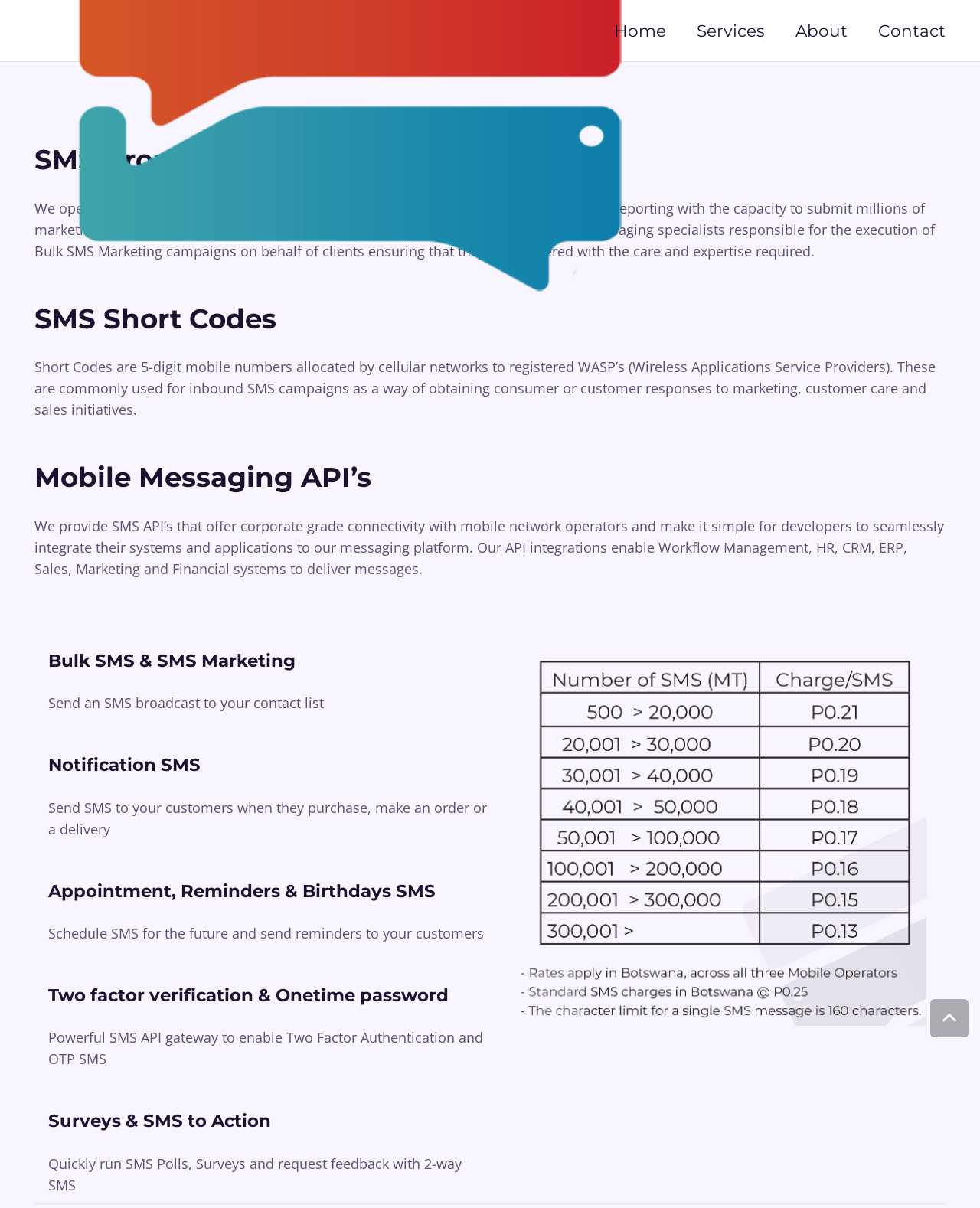Find the bounding box coordinates for the element described here: "Home".

[0.611, 0.0, 0.695, 0.051]